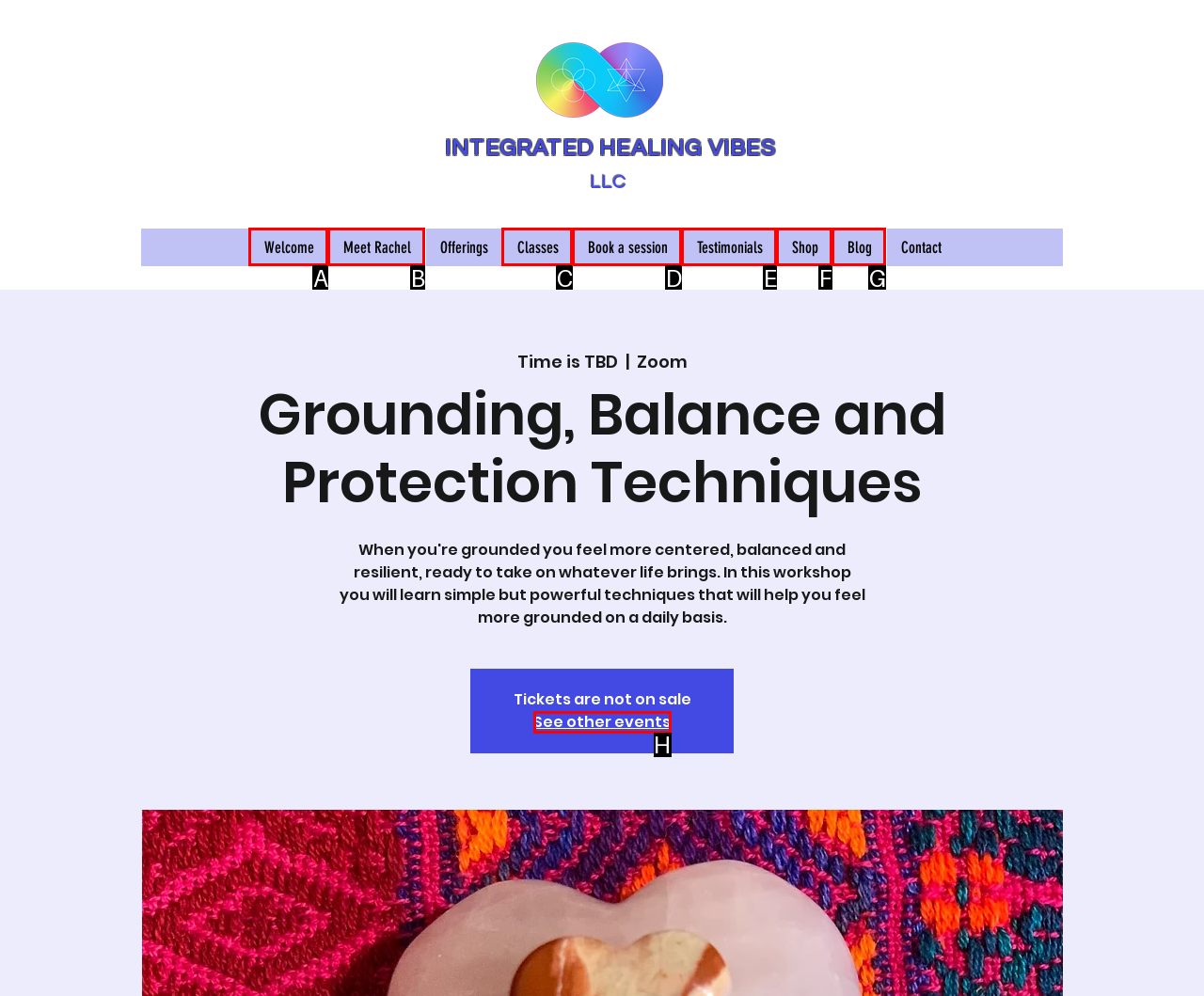Which lettered UI element aligns with this description: Testimonials
Provide your answer using the letter from the available choices.

E